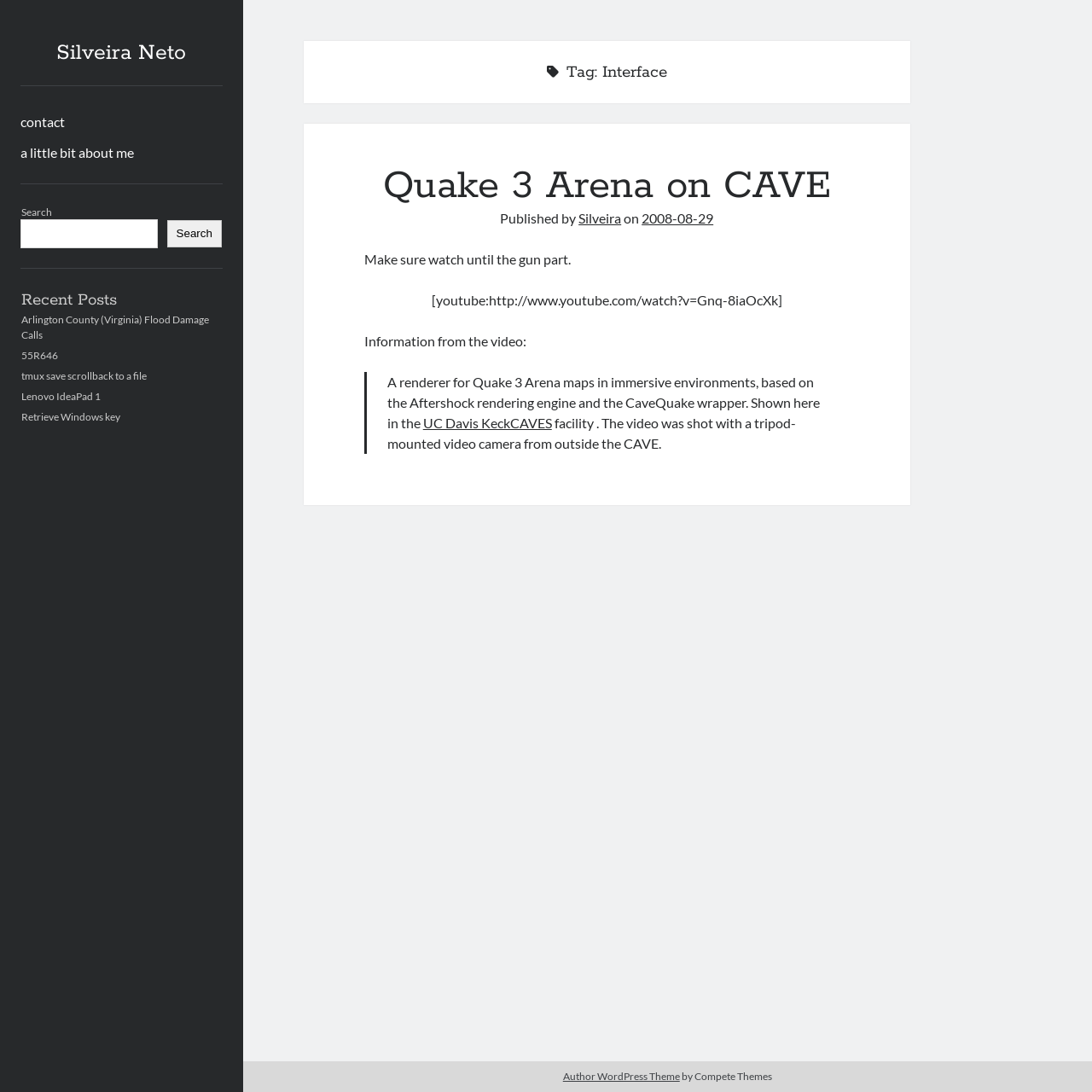Bounding box coordinates are specified in the format (top-left x, top-left y, bottom-right x, bottom-right y). All values are floating point numbers bounded between 0 and 1. Please provide the bounding box coordinate of the region this sentence describes: Project

None